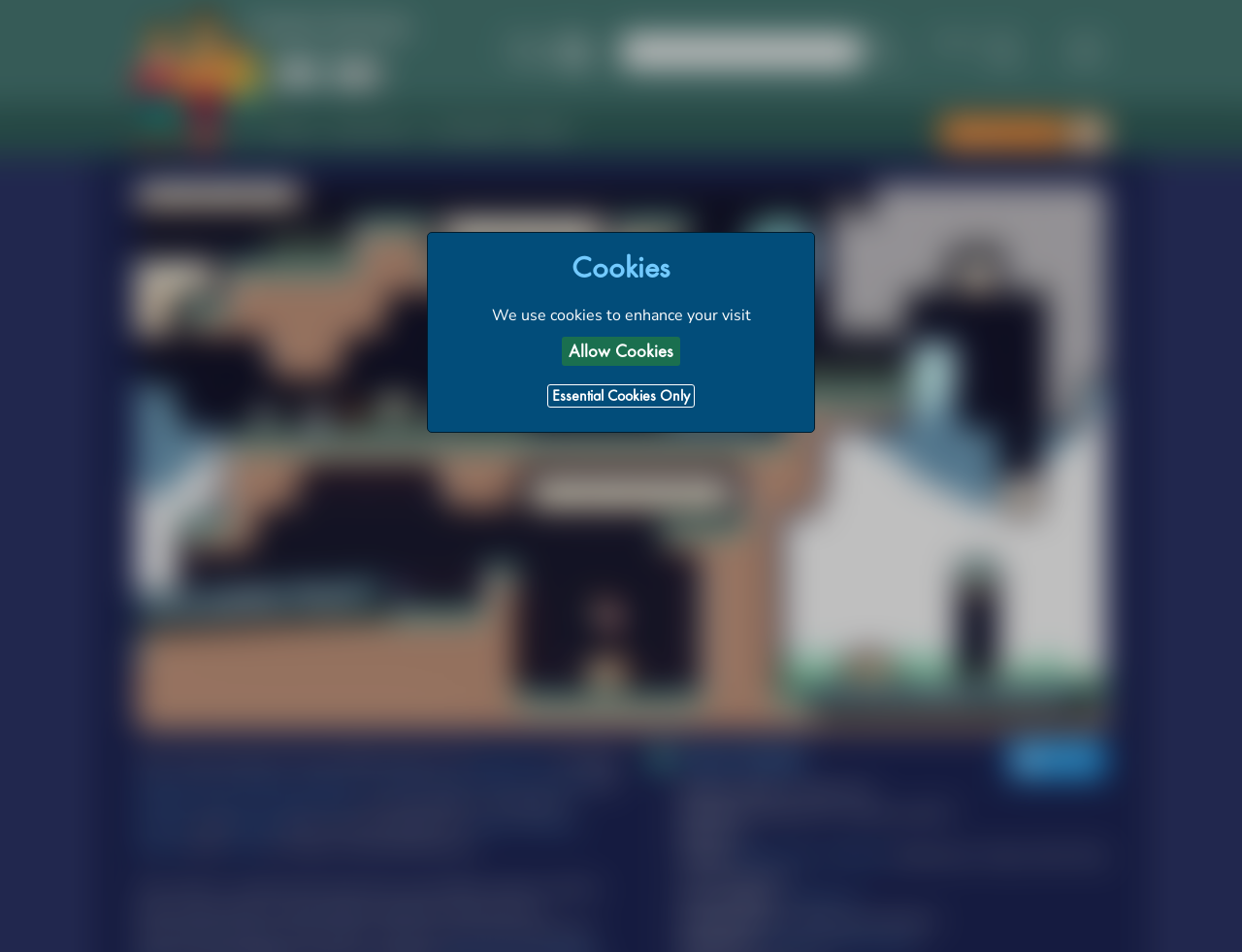Identify the bounding box coordinates of the region I need to click to complete this instruction: "Click the 'Contact Us' link".

None